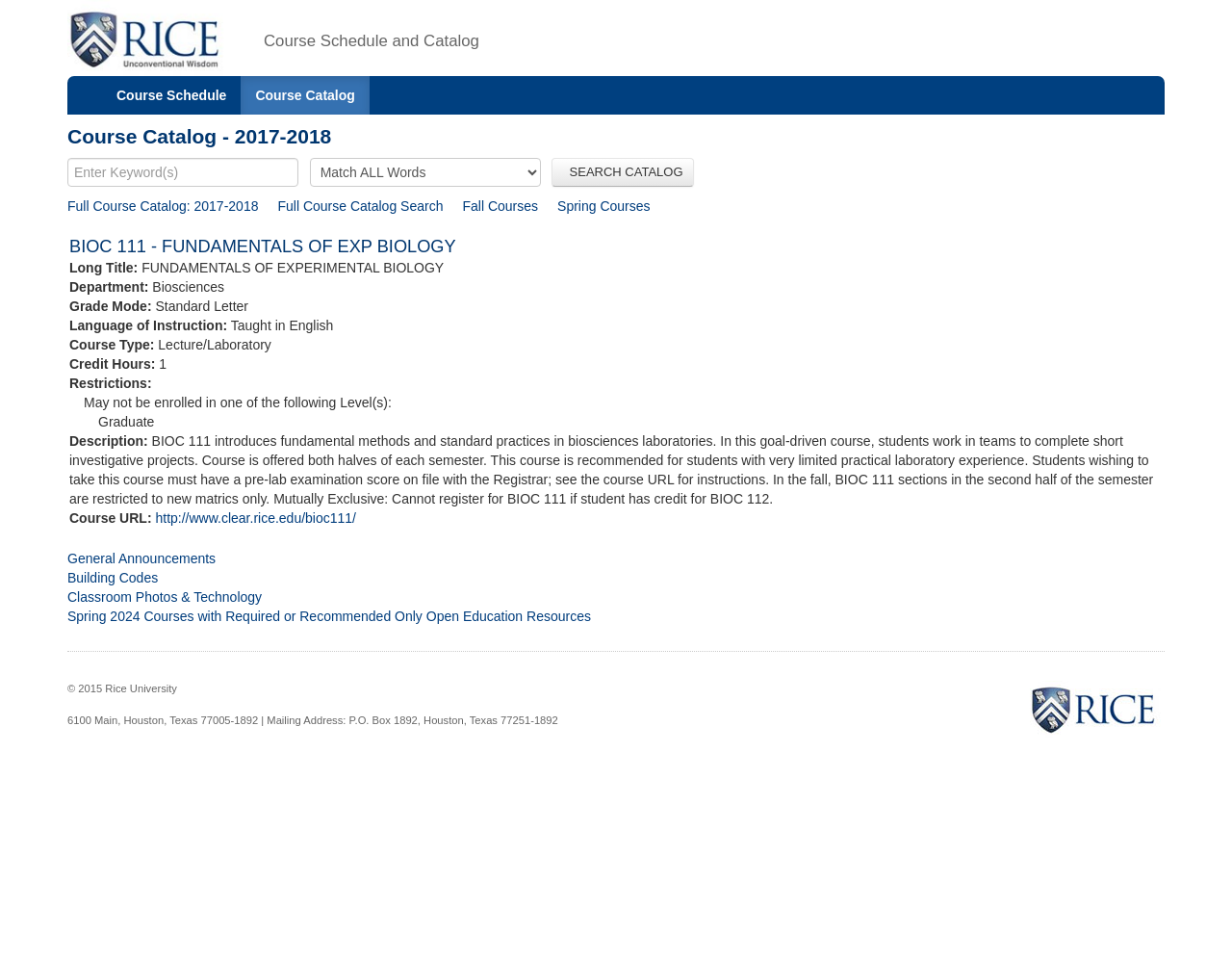Bounding box coordinates should be provided in the format (top-left x, top-left y, bottom-right x, bottom-right y) with all values between 0 and 1. Identify the bounding box for this UI element: General Announcements

[0.055, 0.574, 0.175, 0.59]